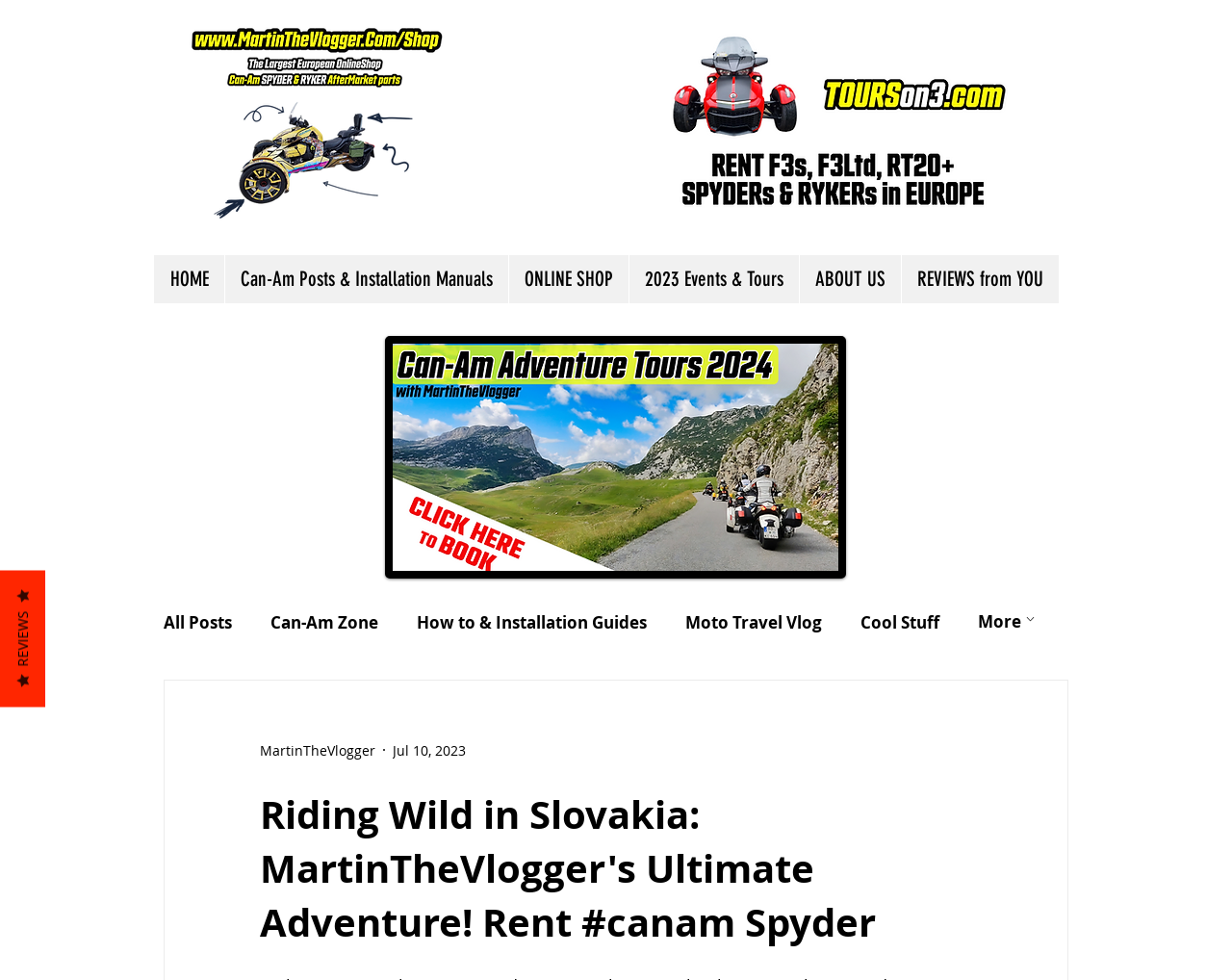What is the image below the navigation menu?
Provide a short answer using one word or a brief phrase based on the image.

Montenegro.png